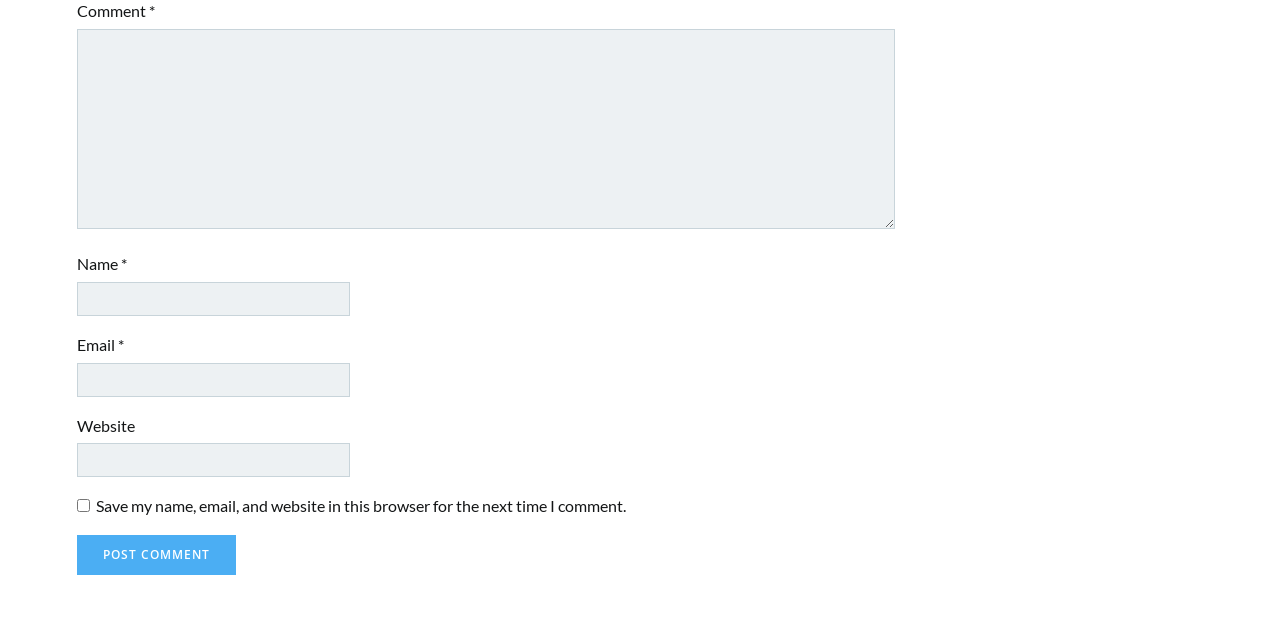Provide your answer to the question using just one word or phrase: Is the 'Email' field required?

Yes